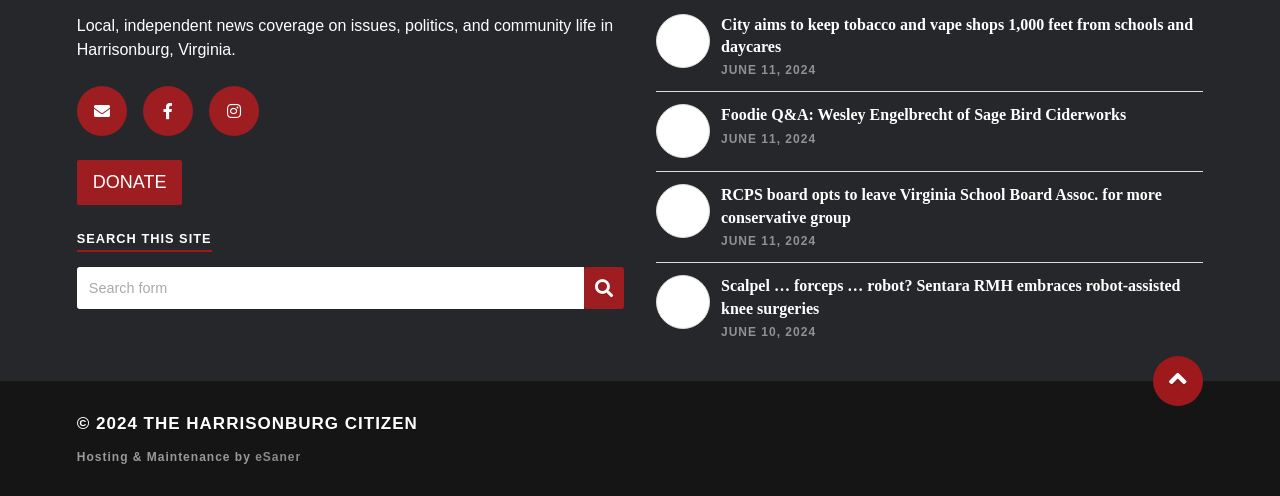Please give a one-word or short phrase response to the following question: 
What is the location of the news coverage?

Harrisonburg, Virginia